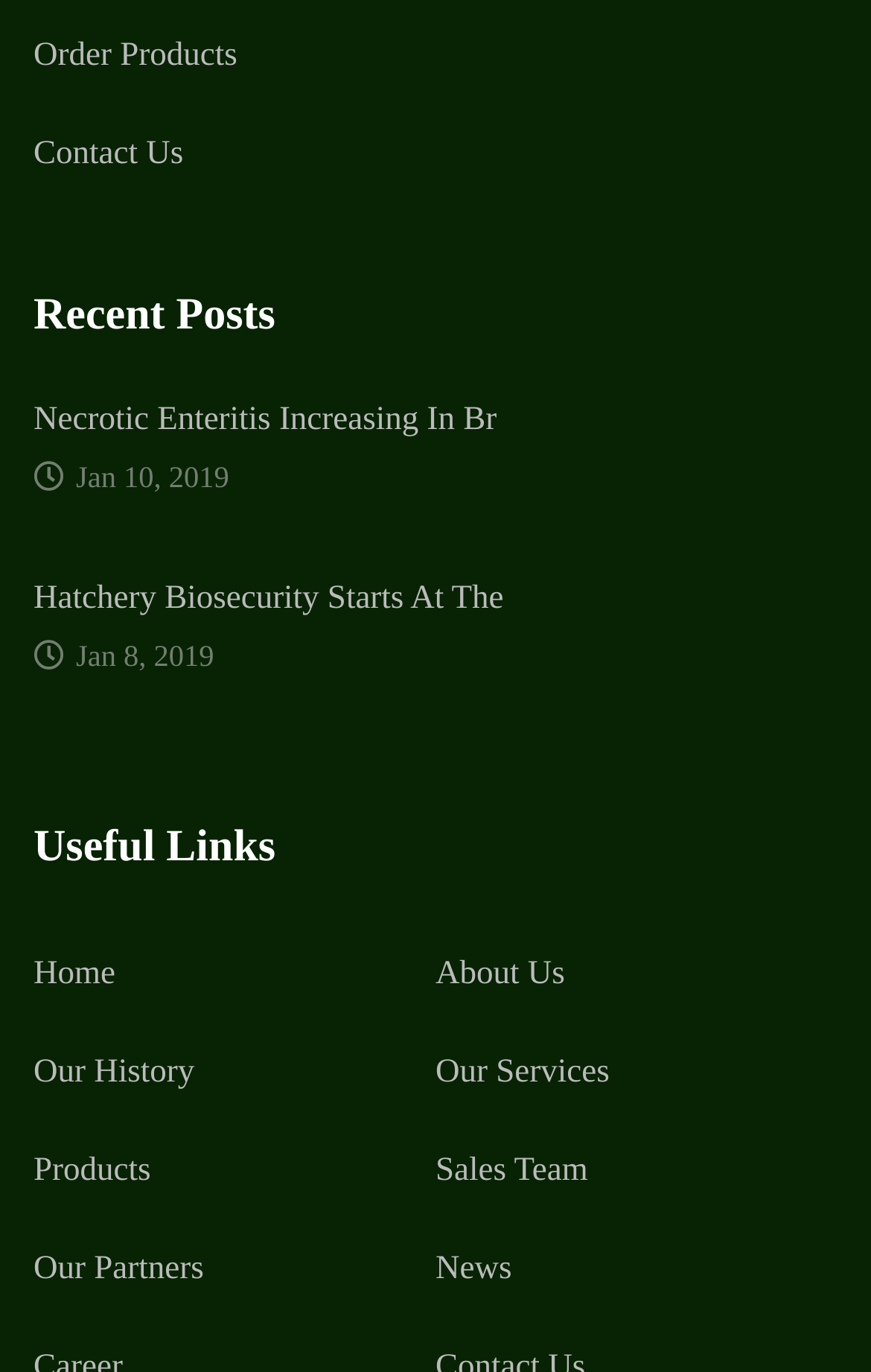Determine the bounding box coordinates of the region that needs to be clicked to achieve the task: "Go to the home page".

[0.038, 0.697, 0.132, 0.723]